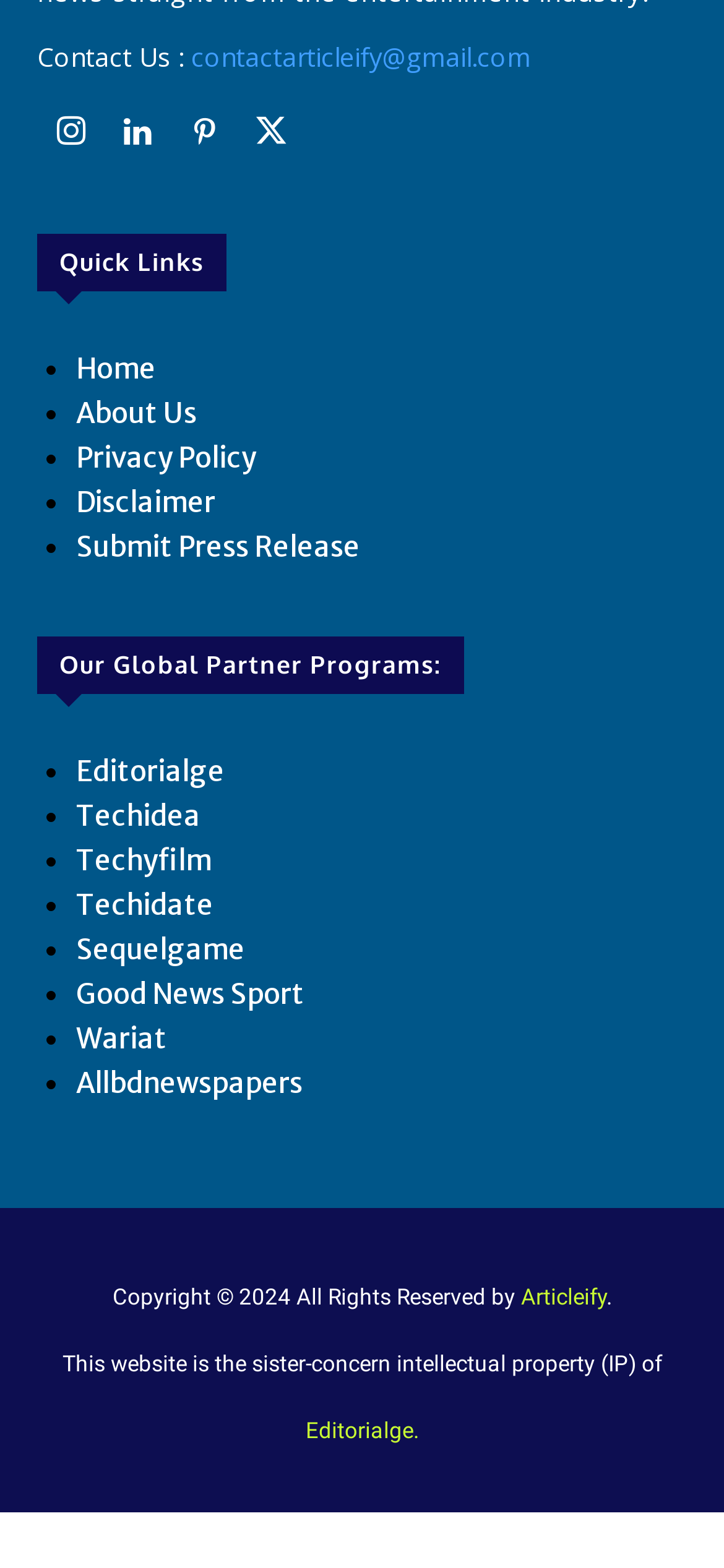What is the link to 'Submit Press Release'?
Please interpret the details in the image and answer the question thoroughly.

The link to 'Submit Press Release' is found in the 'Quick Links' section, which is one of the bullet points listed under the 'Quick Links' heading.